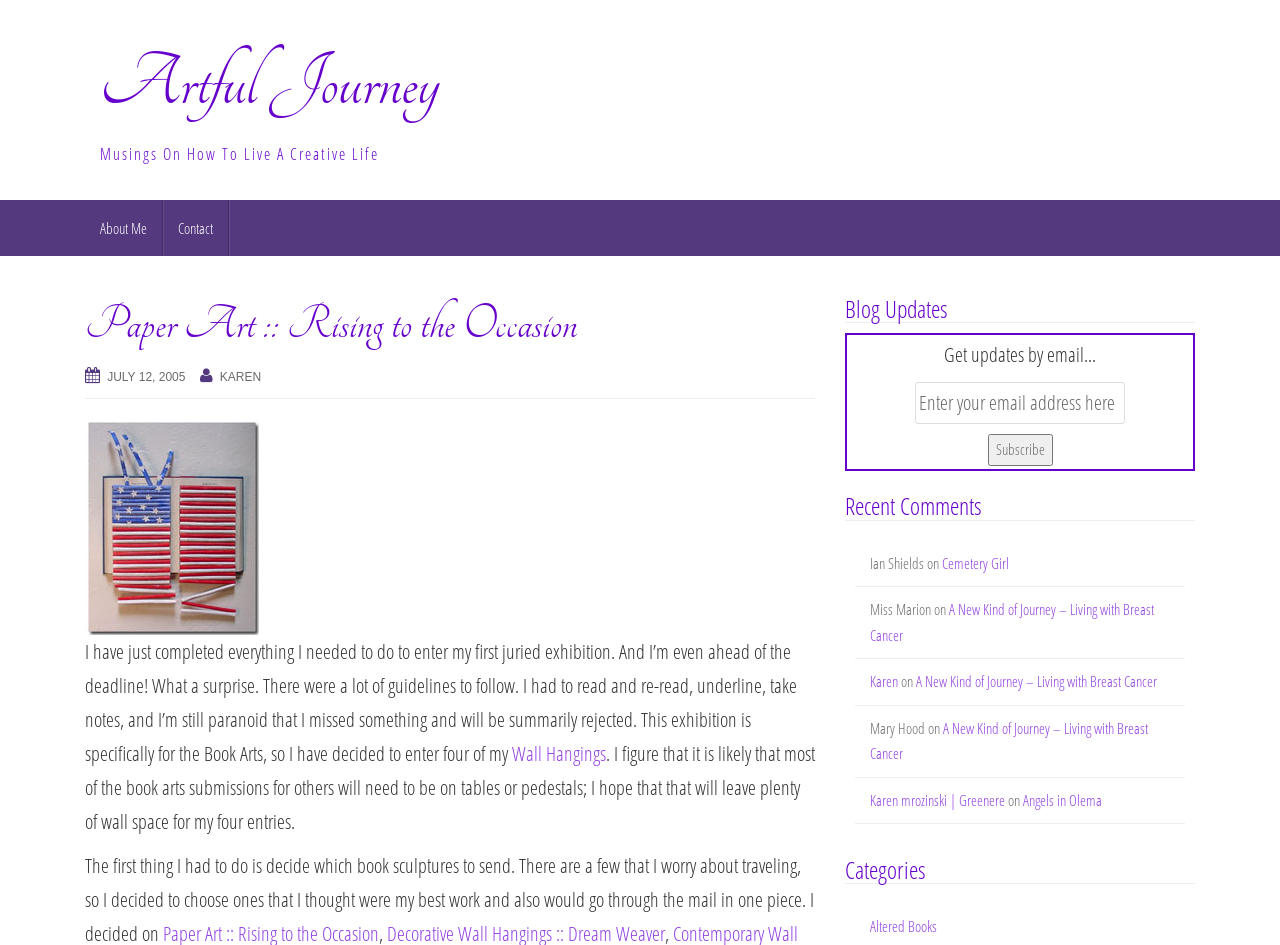Please specify the bounding box coordinates of the clickable region necessary for completing the following instruction: "Subscribe to blog updates". The coordinates must consist of four float numbers between 0 and 1, i.e., [left, top, right, bottom].

[0.771, 0.46, 0.822, 0.493]